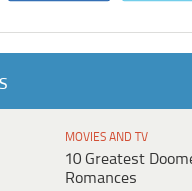What is the topic of the article?
Respond with a short answer, either a single word or a phrase, based on the image.

doomed romances